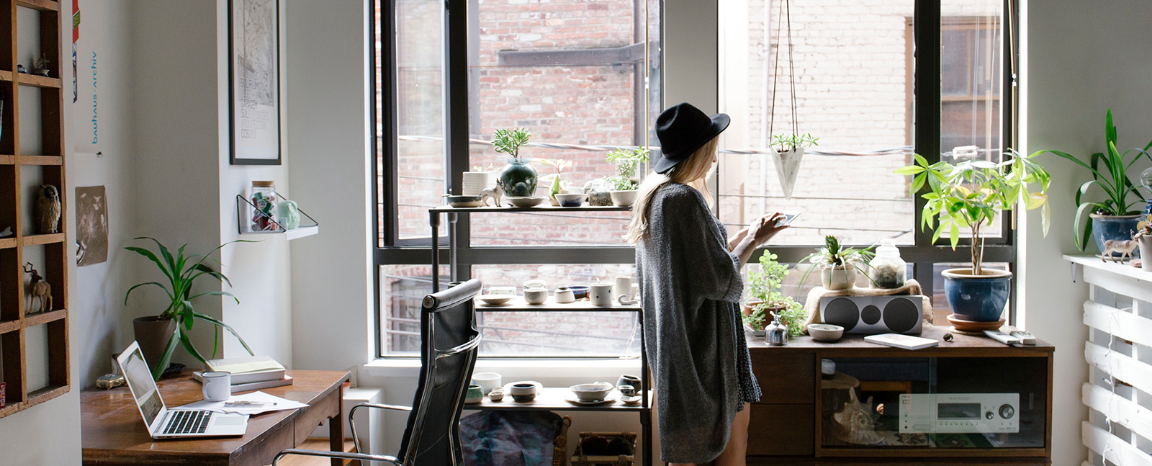What can be seen outside the window?
Based on the image, please offer an in-depth response to the question.

The view outside the window reveals brick buildings, which adds to the urban charm of this tranquil sanctuary, as described in the caption.